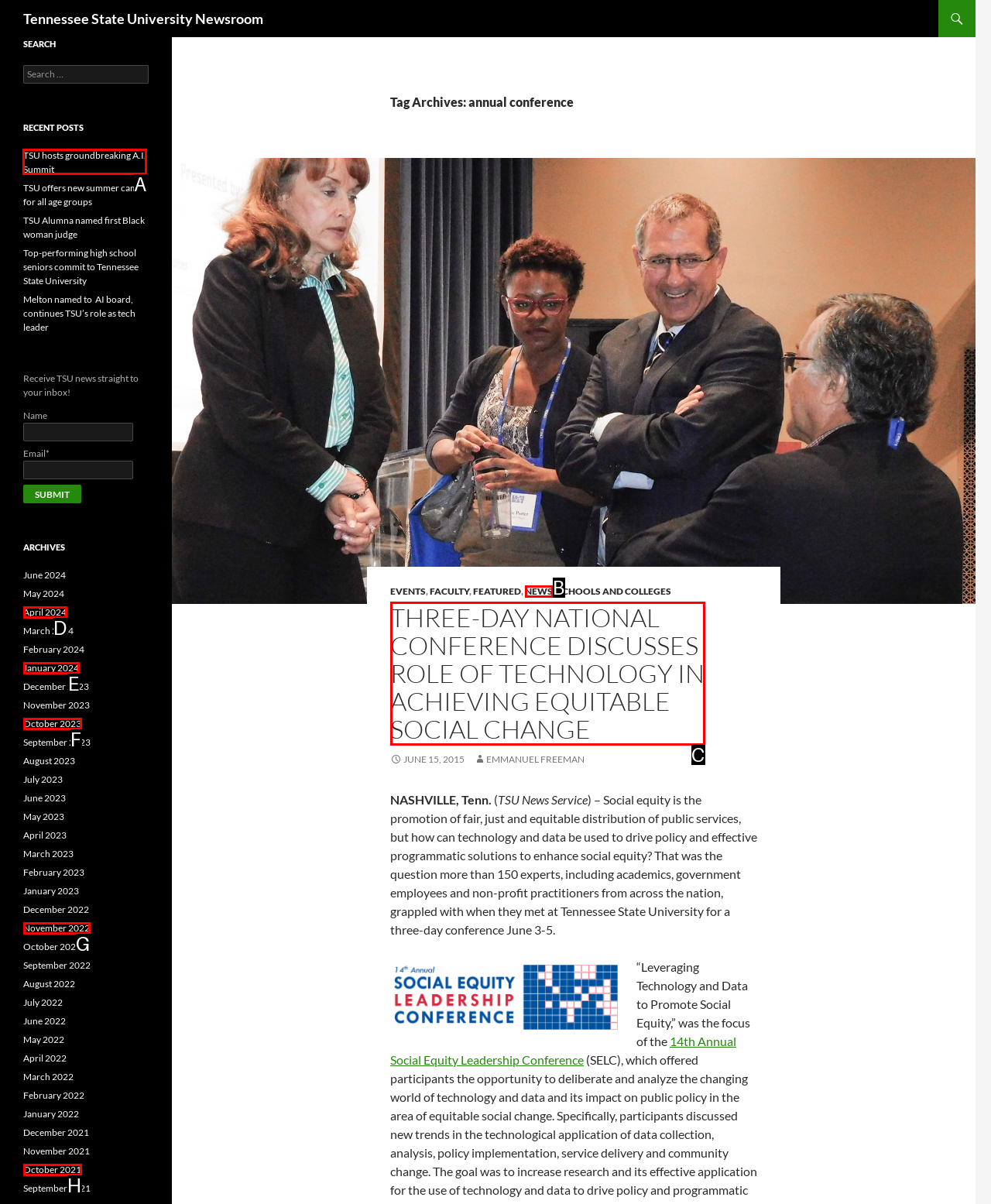Which UI element should be clicked to perform the following task: Read recent post about TSU hosts groundbreaking A.I. Summit? Answer with the corresponding letter from the choices.

A